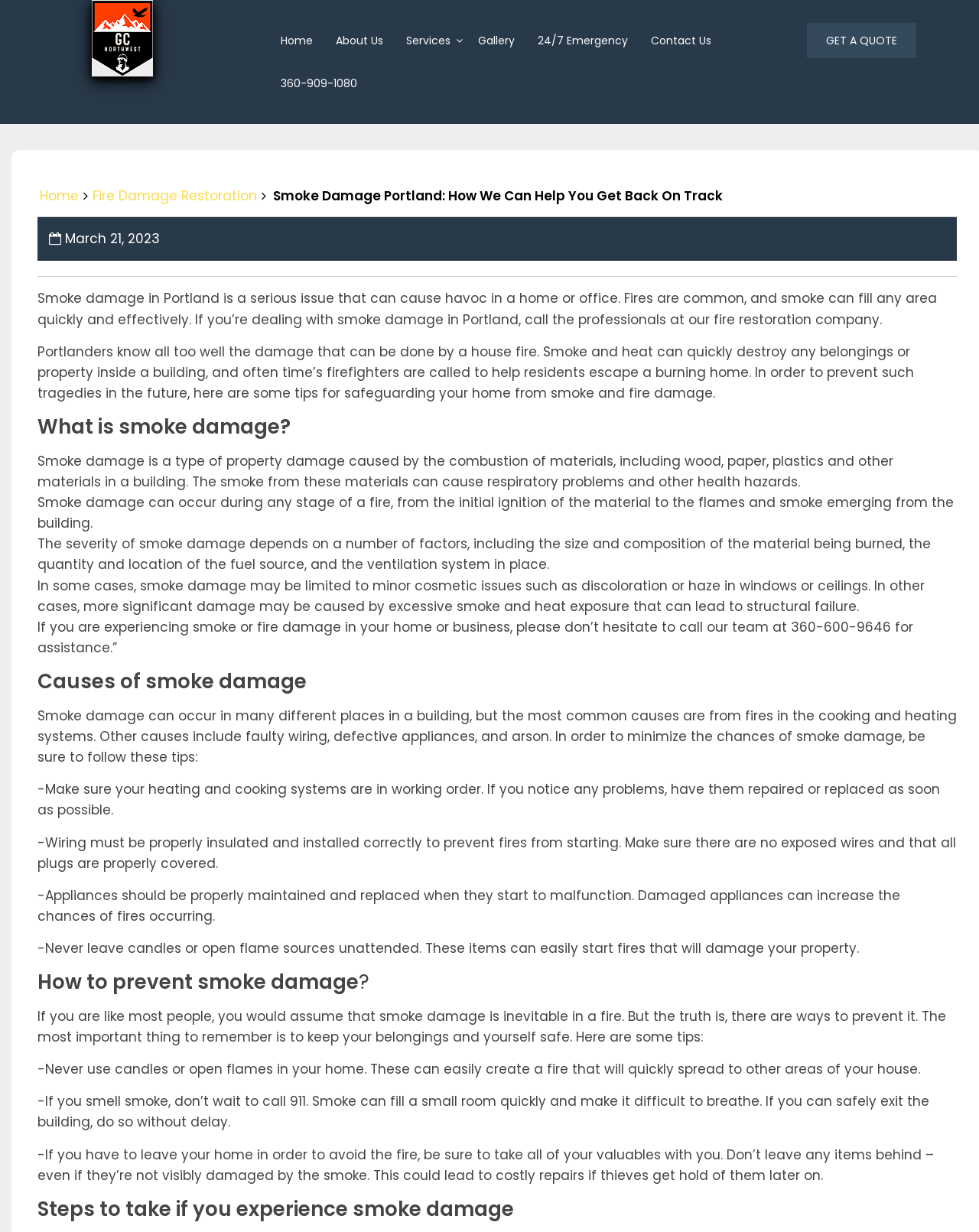Please find the bounding box coordinates of the element that must be clicked to perform the given instruction: "Click the 'About Us' link". The coordinates should be four float numbers from 0 to 1, i.e., [left, top, right, bottom].

[0.331, 0.016, 0.403, 0.05]